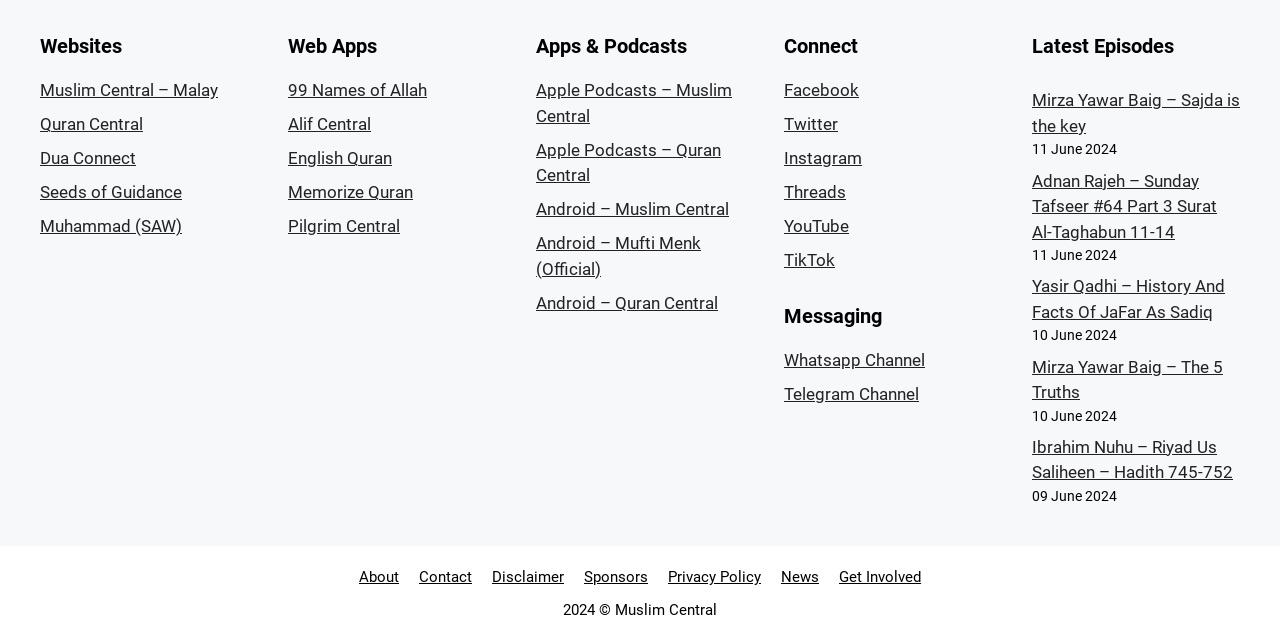Identify the bounding box coordinates of the element to click to follow this instruction: 'Visit Facebook'. Ensure the coordinates are four float values between 0 and 1, provided as [left, top, right, bottom].

[0.612, 0.125, 0.671, 0.157]